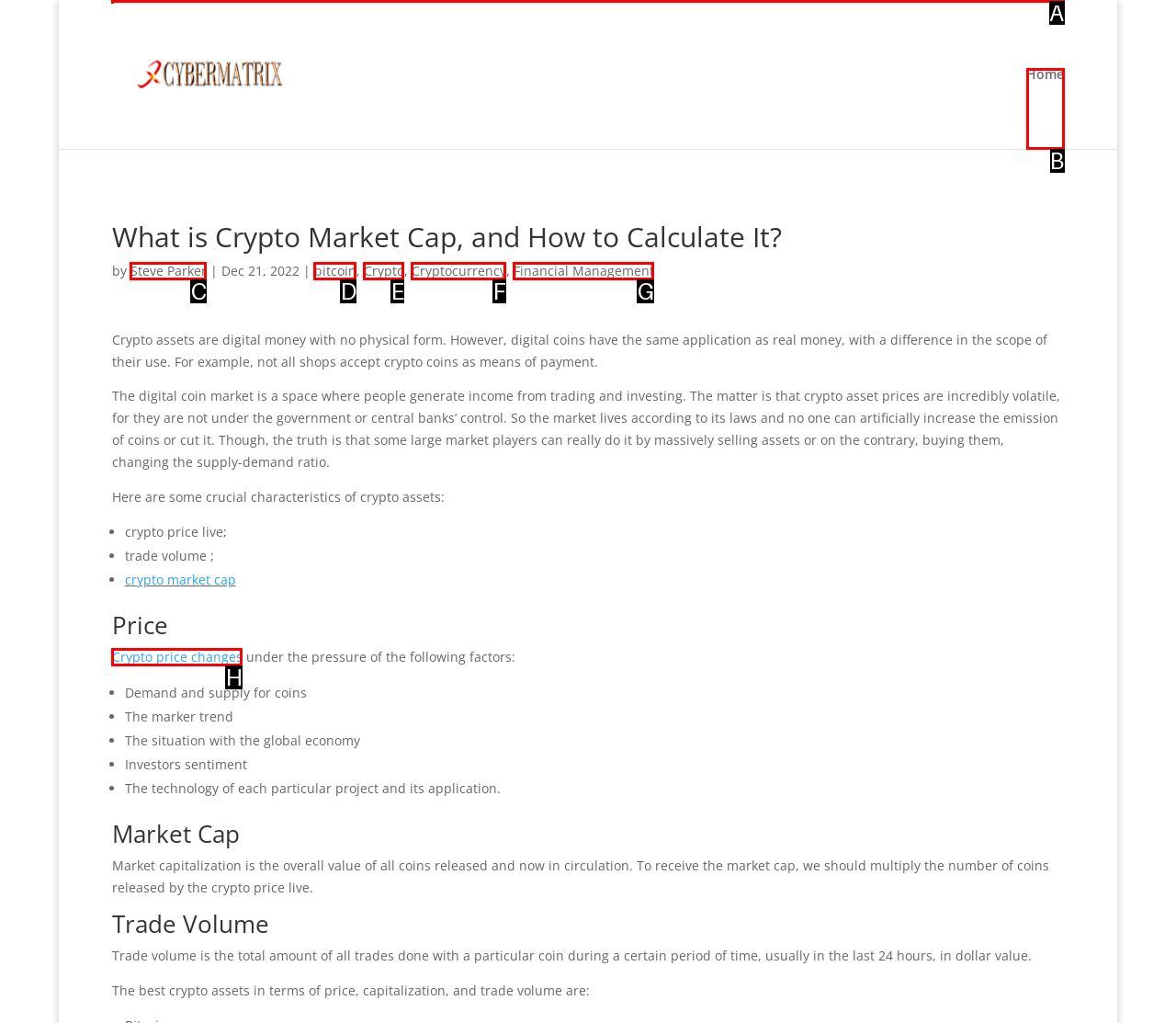Given the task: Search for something, point out the letter of the appropriate UI element from the marked options in the screenshot.

A